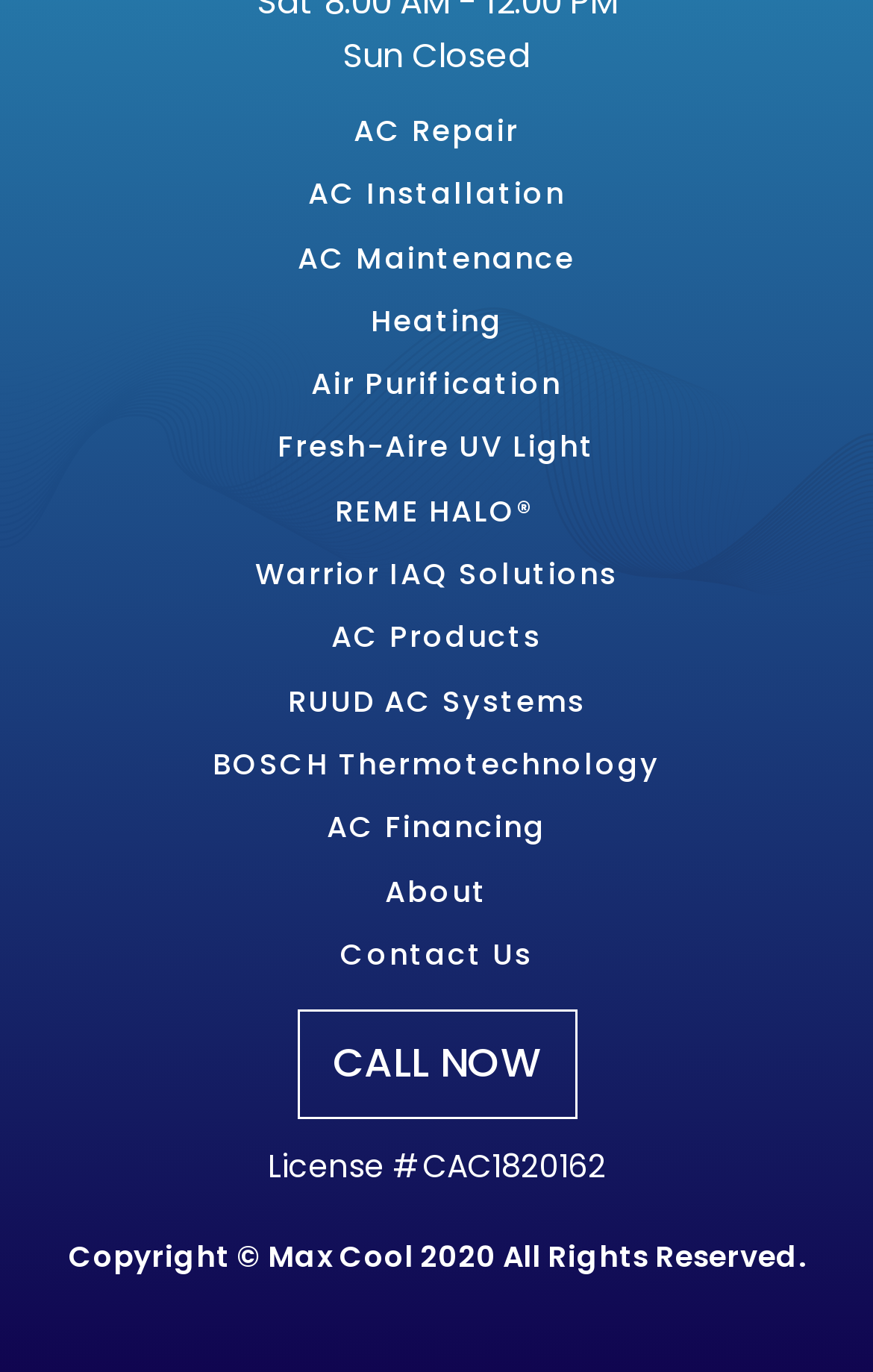Please reply to the following question using a single word or phrase: 
What is the purpose of the 'CALL NOW' button?

To contact the company